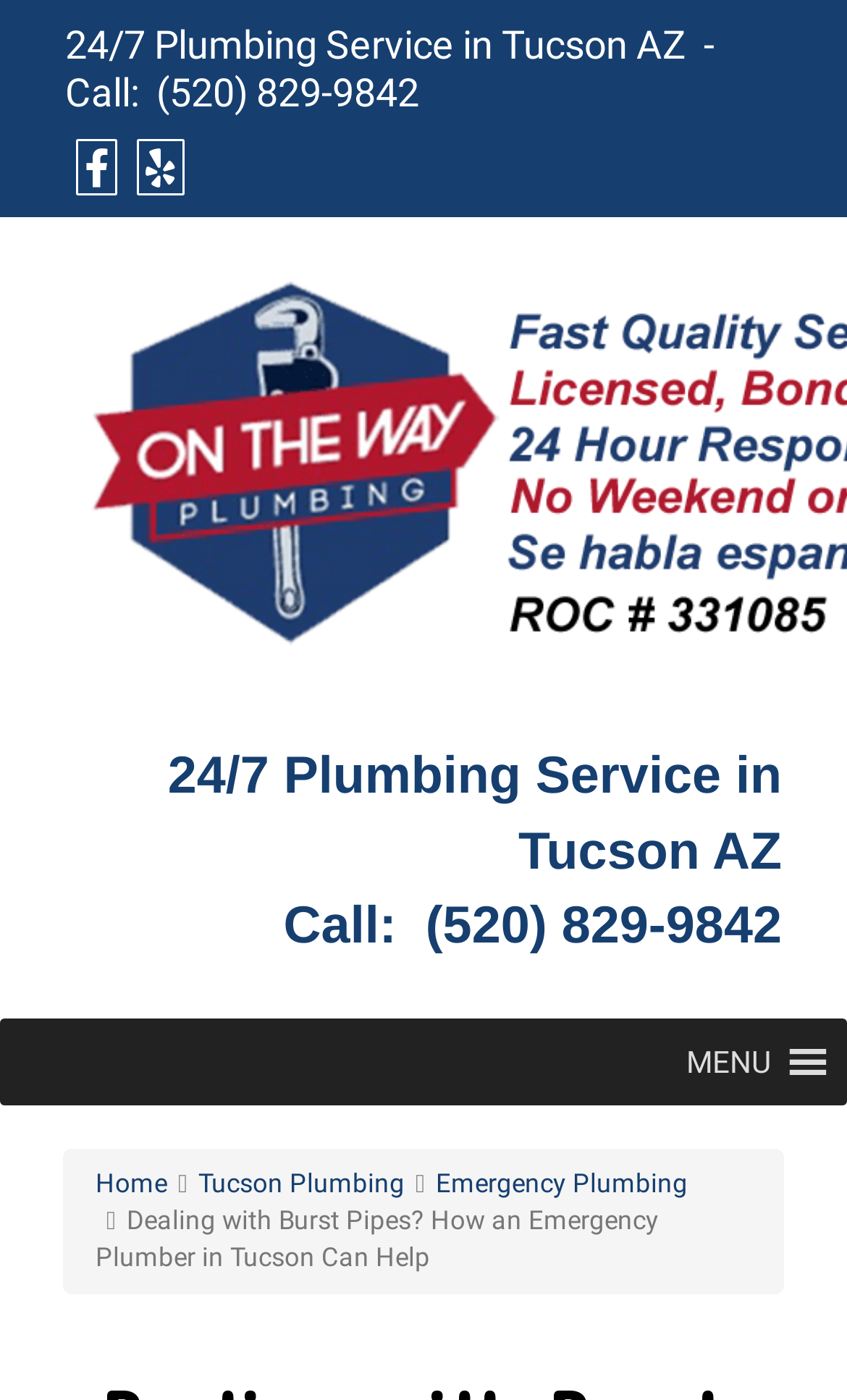Is the menu expanded? From the image, respond with a single word or brief phrase.

No